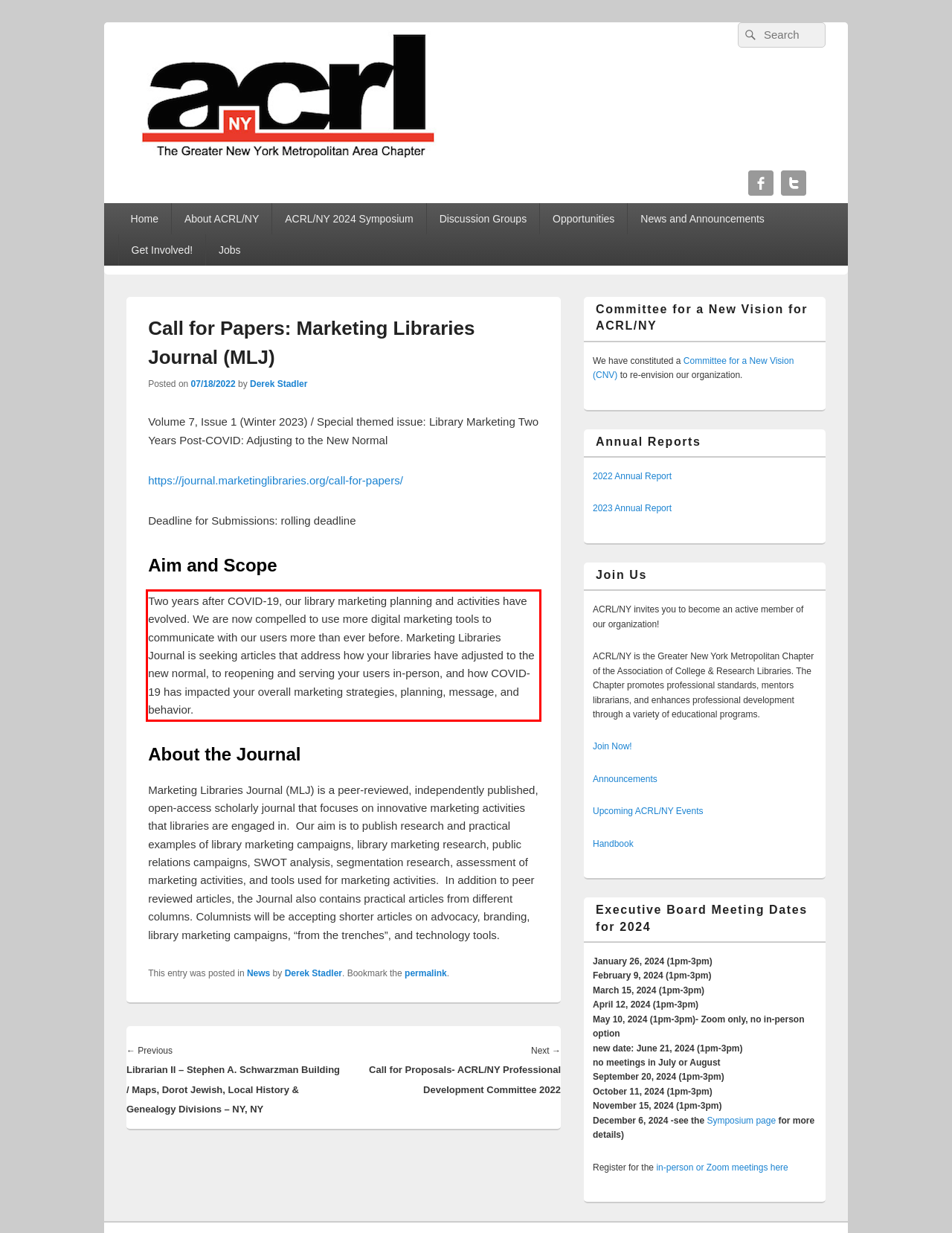Please look at the screenshot provided and find the red bounding box. Extract the text content contained within this bounding box.

Two years after COVID-19, our library marketing planning and activities have evolved. We are now compelled to use more digital marketing tools to communicate with our users more than ever before. Marketing Libraries Journal is seeking articles that address how your libraries have adjusted to the new normal, to reopening and serving your users in-person, and how COVID-19 has impacted your overall marketing strategies, planning, message, and behavior.